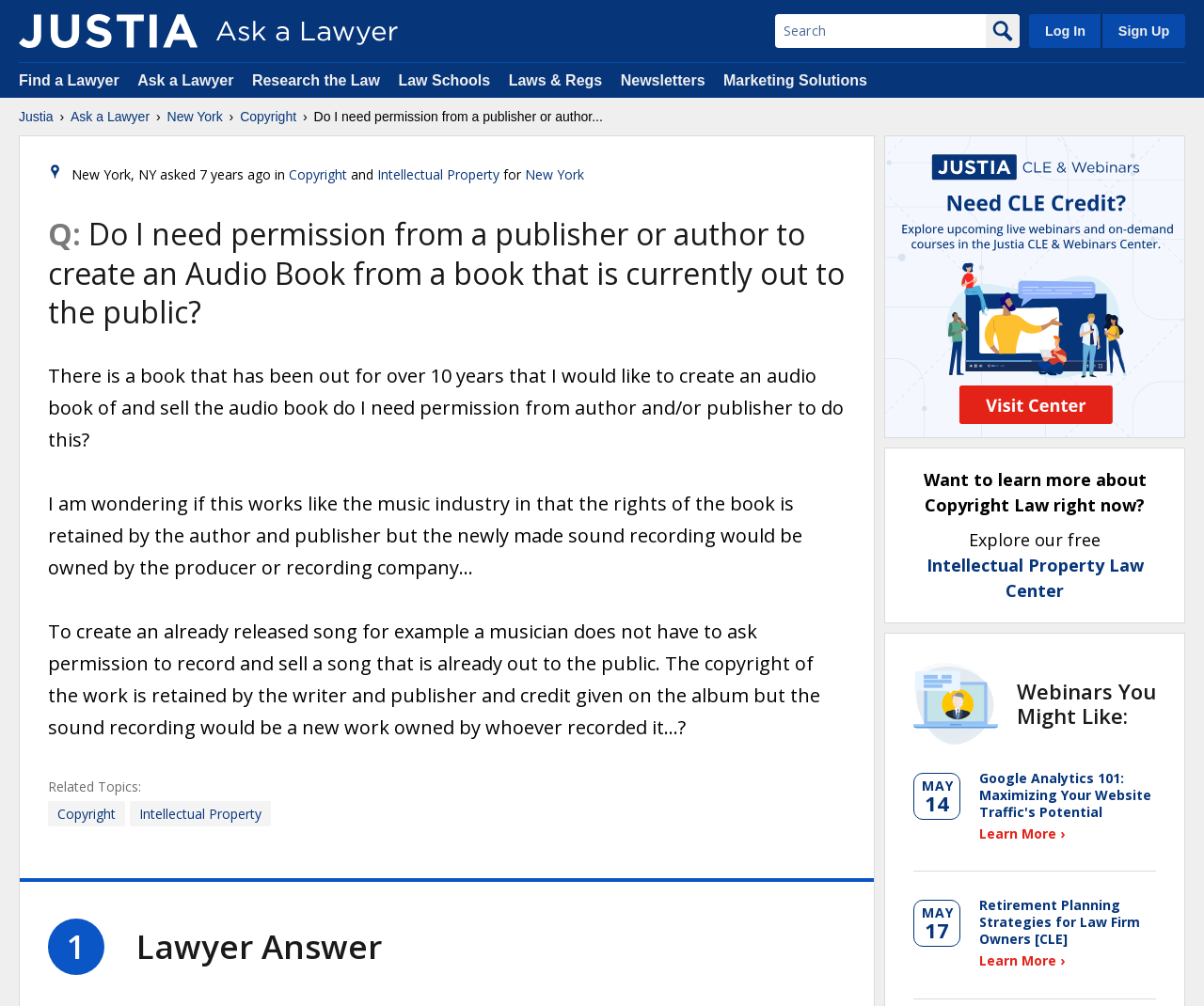What is the topic of the question asked?
Answer the question in a detailed and comprehensive manner.

The topic of the question asked is about creating an audio book from a book that is currently out to the public, and whether permission is needed from the publisher or author.